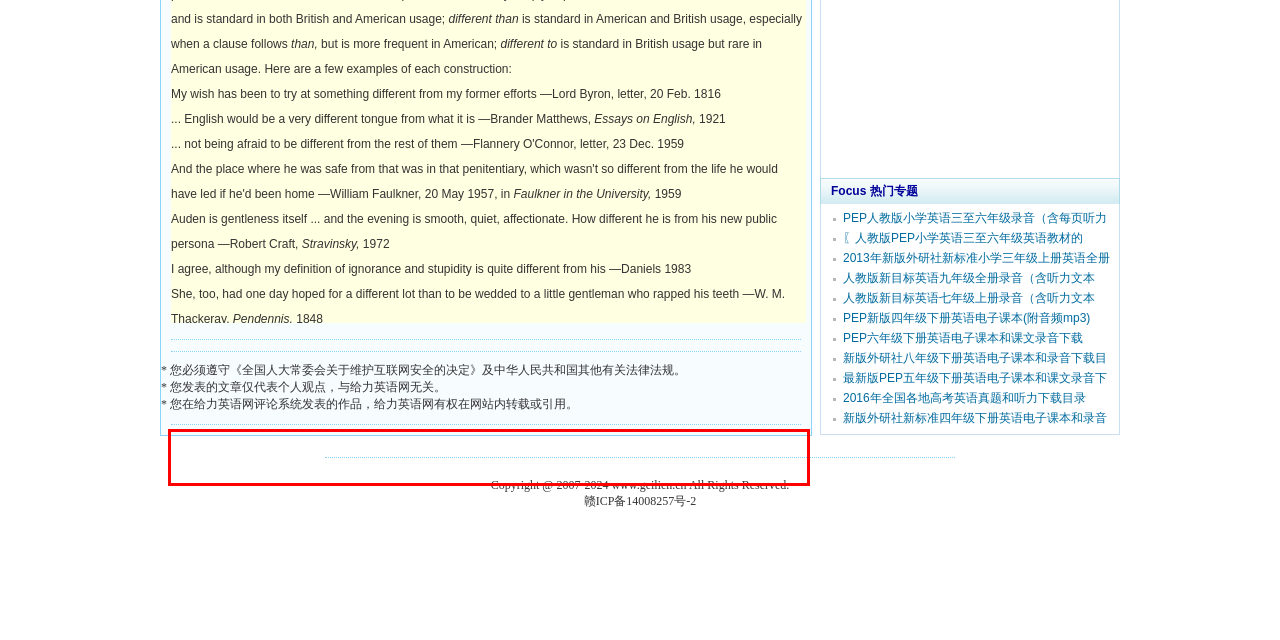Please identify and extract the text content from the UI element encased in a red bounding box on the provided webpage screenshot.

Our emotions in the 20th century are affected by dif­ferent conditions than in the 13th —Flannery O'Connor, letter, 19 Apr. 1958